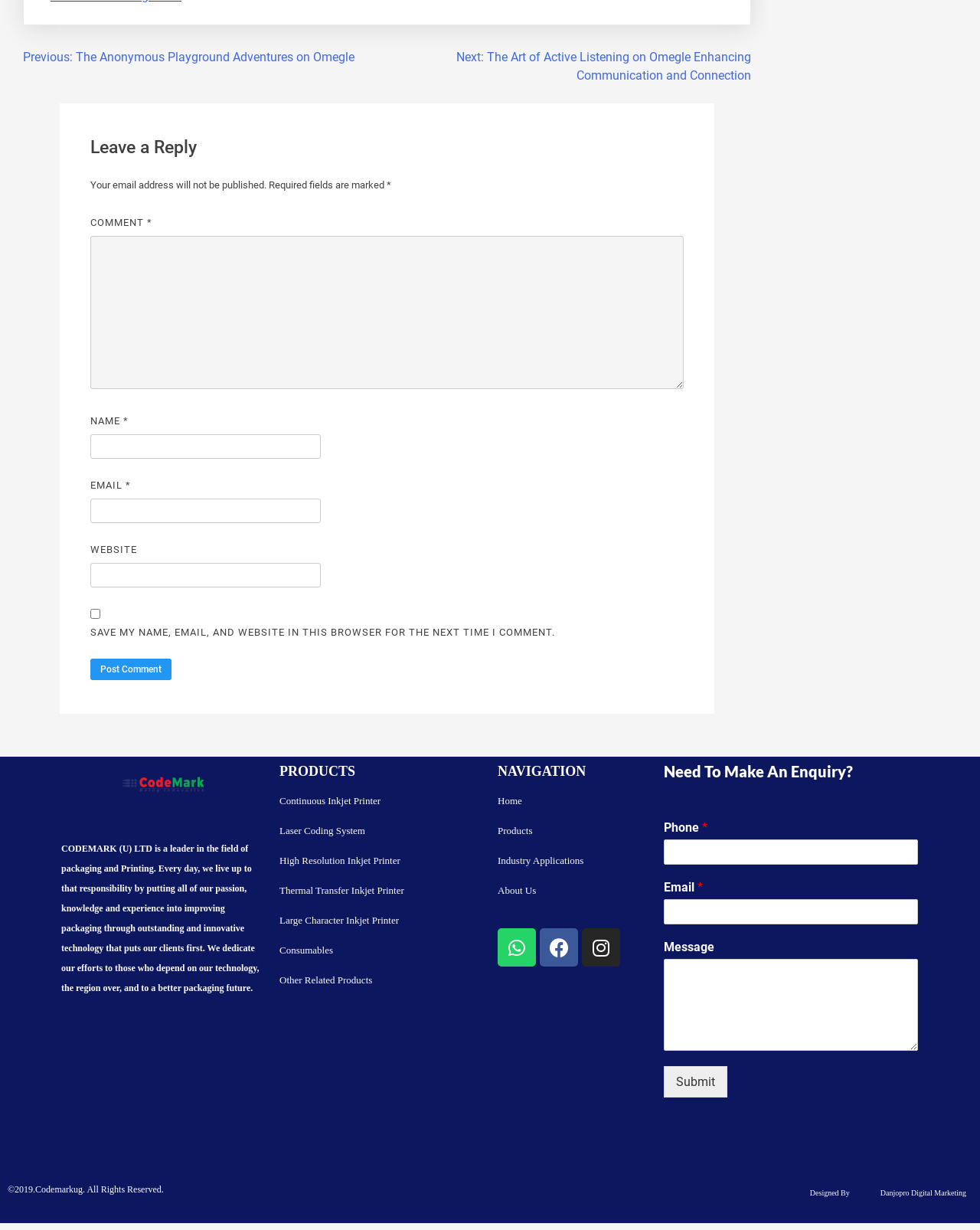What is the purpose of the comment section?
Can you provide a detailed and comprehensive answer to the question?

The comment section is designed for users to leave a reply or comment on the content of the webpage. This is indicated by the heading 'Leave a Reply' and the presence of text boxes for users to input their name, email, website, and comment.